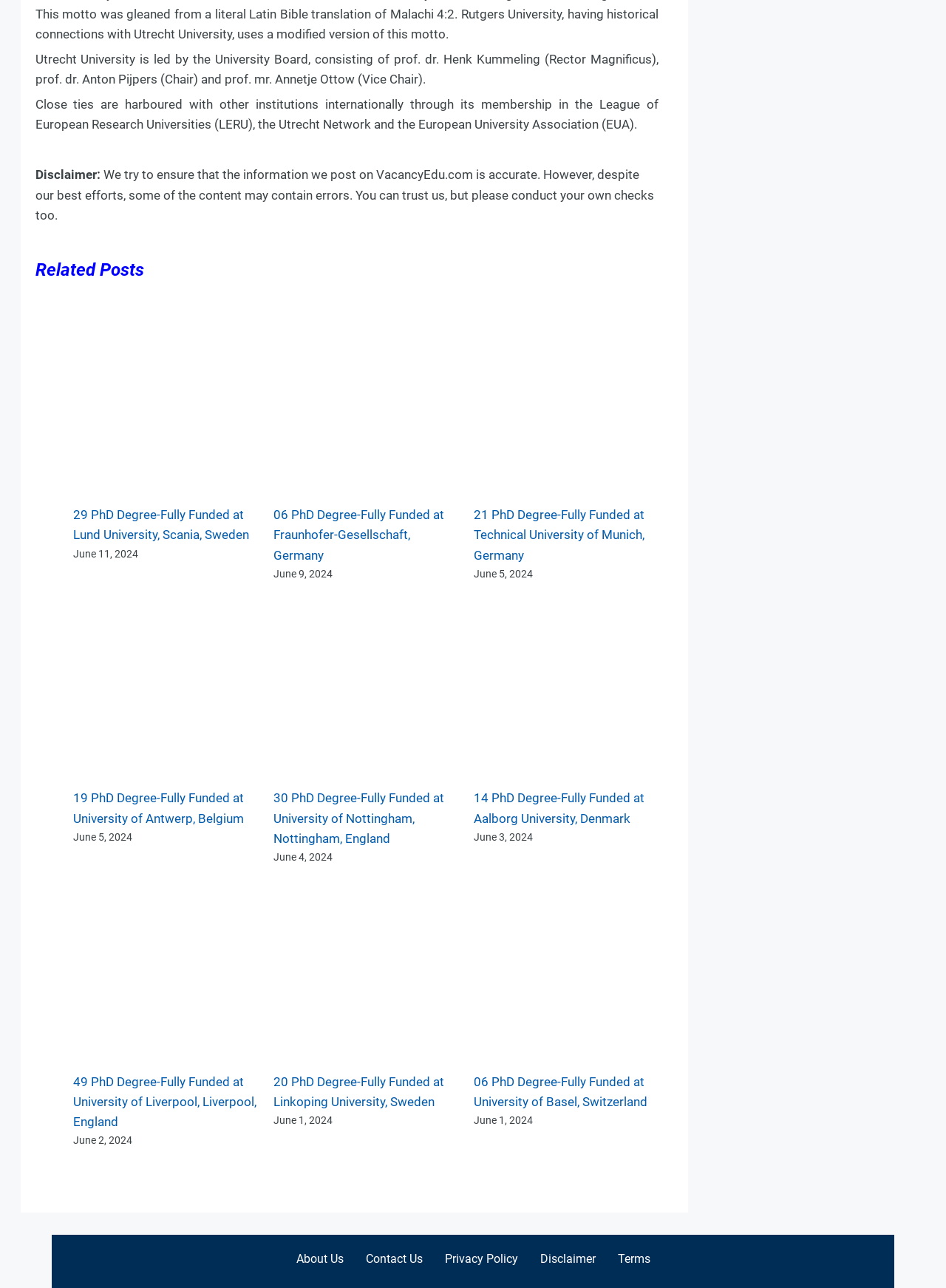Use a single word or phrase to respond to the question:
What is the name of the university mentioned at the top of the webpage?

Utrecht University